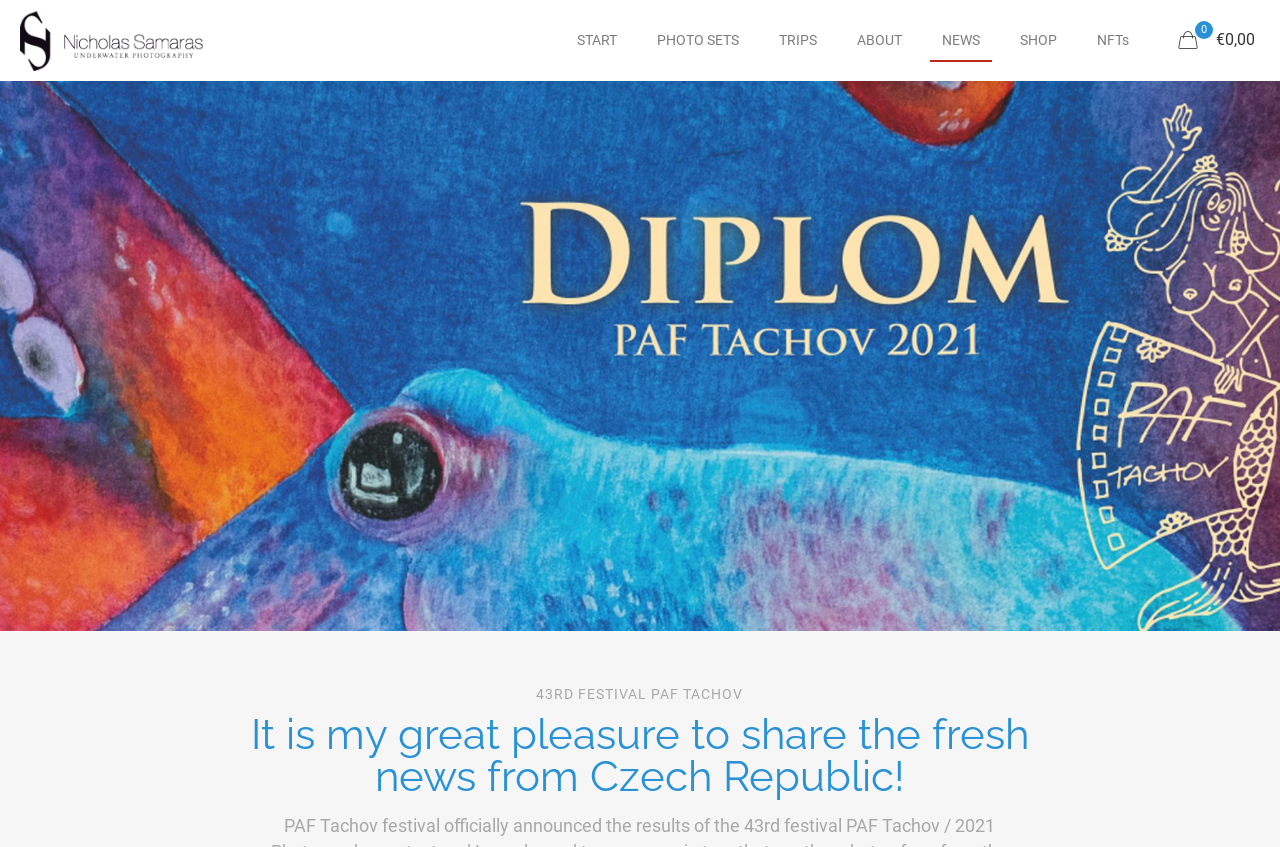Could you highlight the region that needs to be clicked to execute the instruction: "Go to the ABOUT page"?

[0.654, 0.0, 0.72, 0.094]